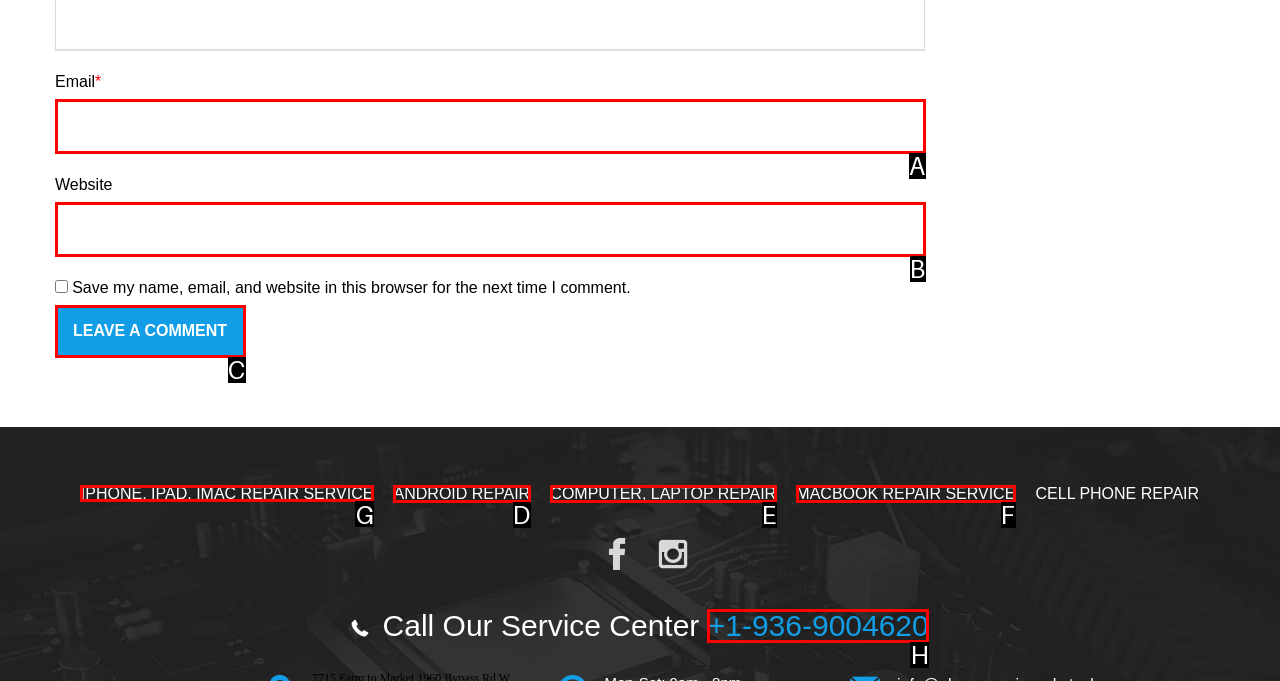Determine which UI element you should click to perform the task: Visit IPHONE, IPAD, IMAC REPAIR SERVICE
Provide the letter of the correct option from the given choices directly.

G